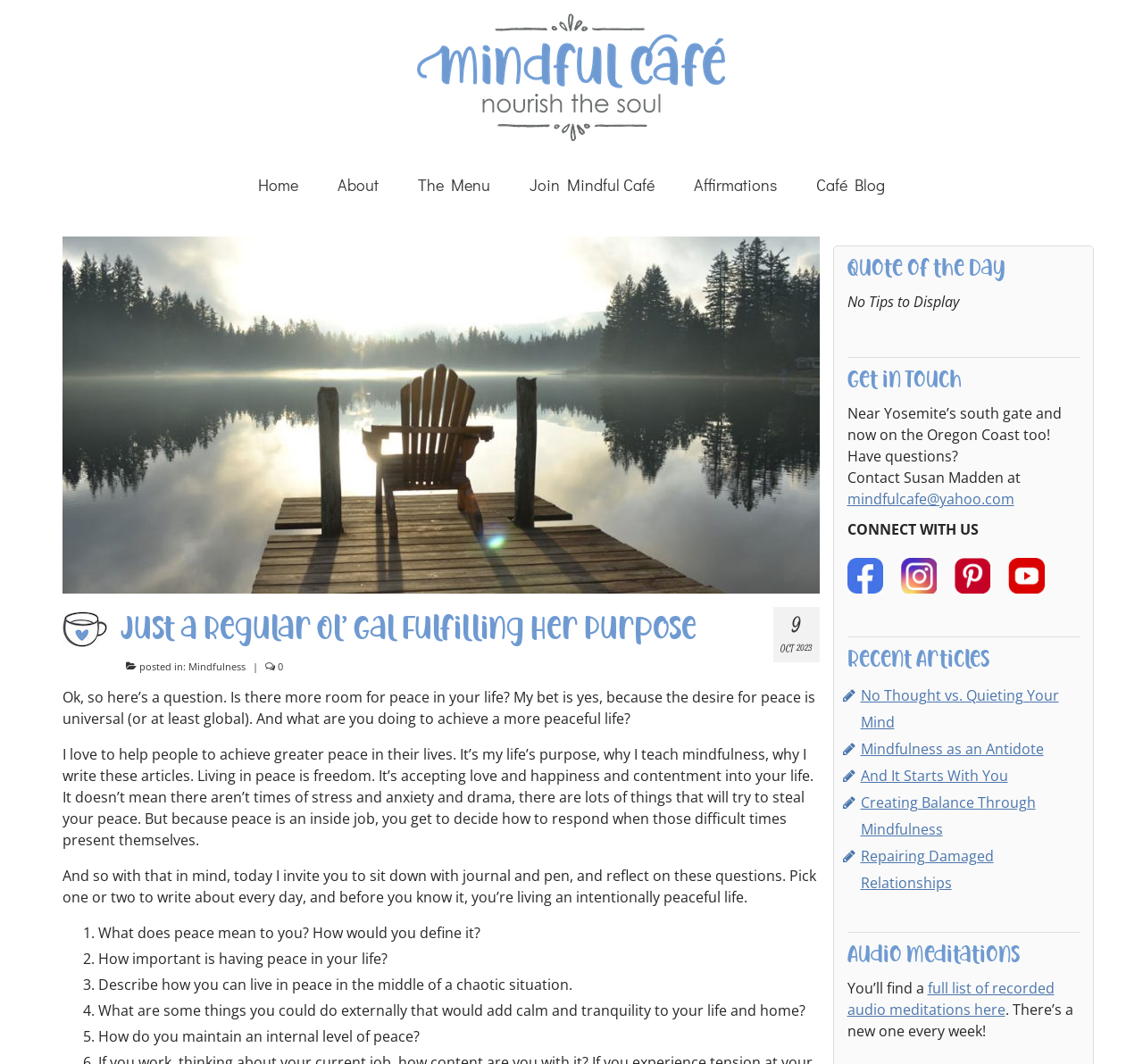Please determine the bounding box coordinates of the section I need to click to accomplish this instruction: "Read the article 'Peace is an inside job'".

[0.055, 0.379, 0.717, 0.398]